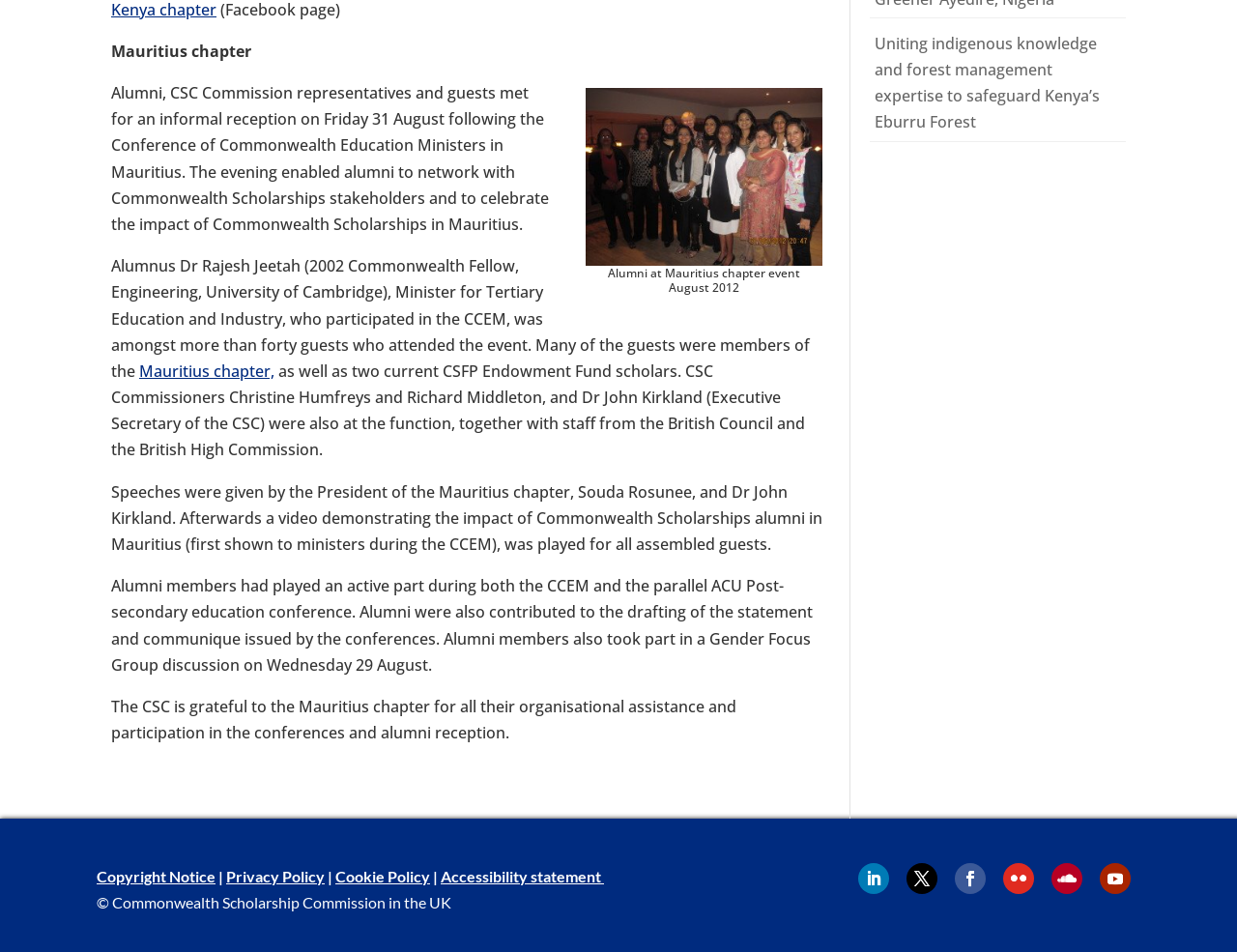Given the element description "Accessibility statement", identify the bounding box of the corresponding UI element.

[0.356, 0.911, 0.488, 0.93]